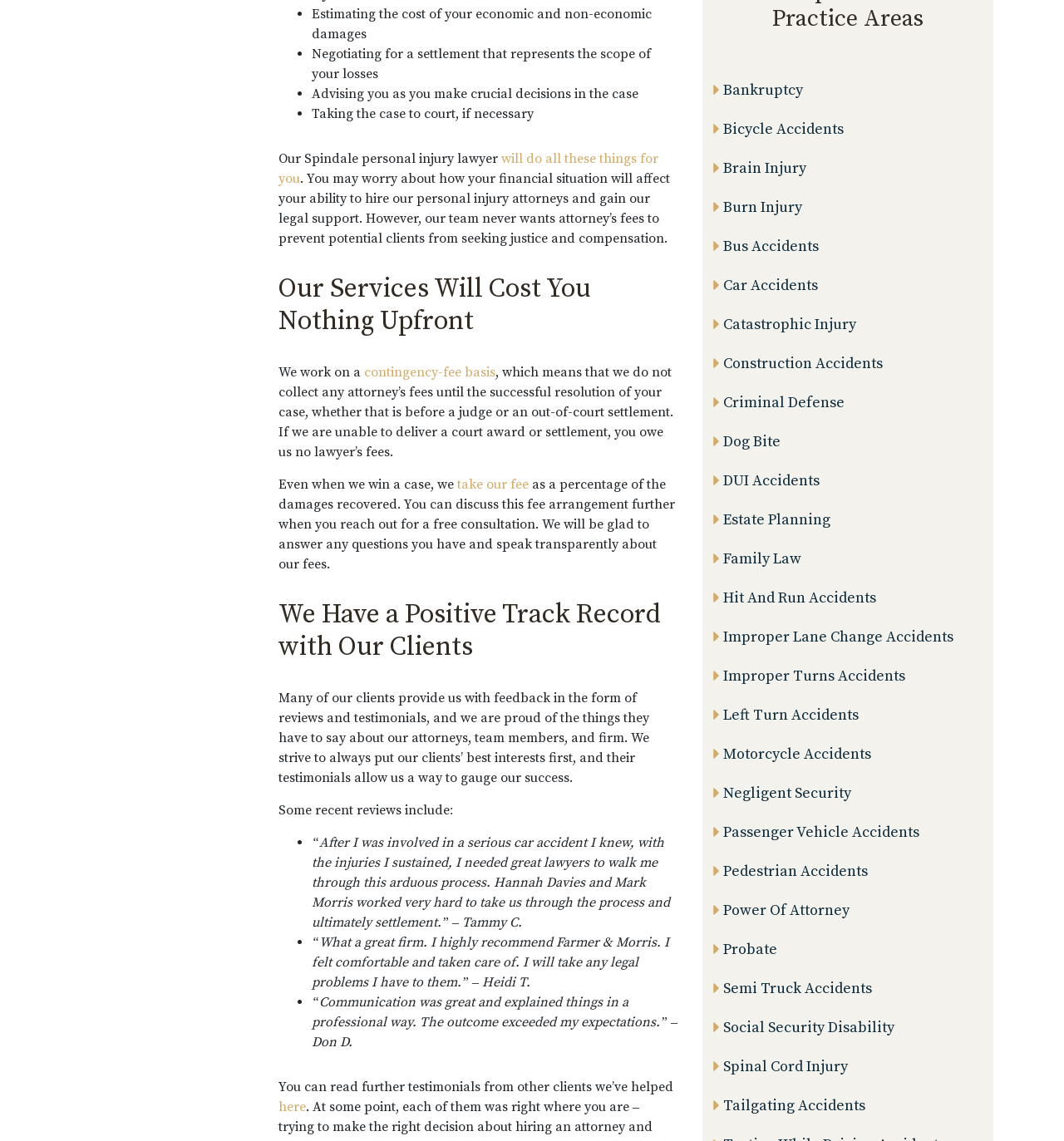Please determine the bounding box coordinates of the area that needs to be clicked to complete this task: 'Read more testimonials from other clients'. The coordinates must be four float numbers between 0 and 1, formatted as [left, top, right, bottom].

[0.262, 0.945, 0.633, 0.96]